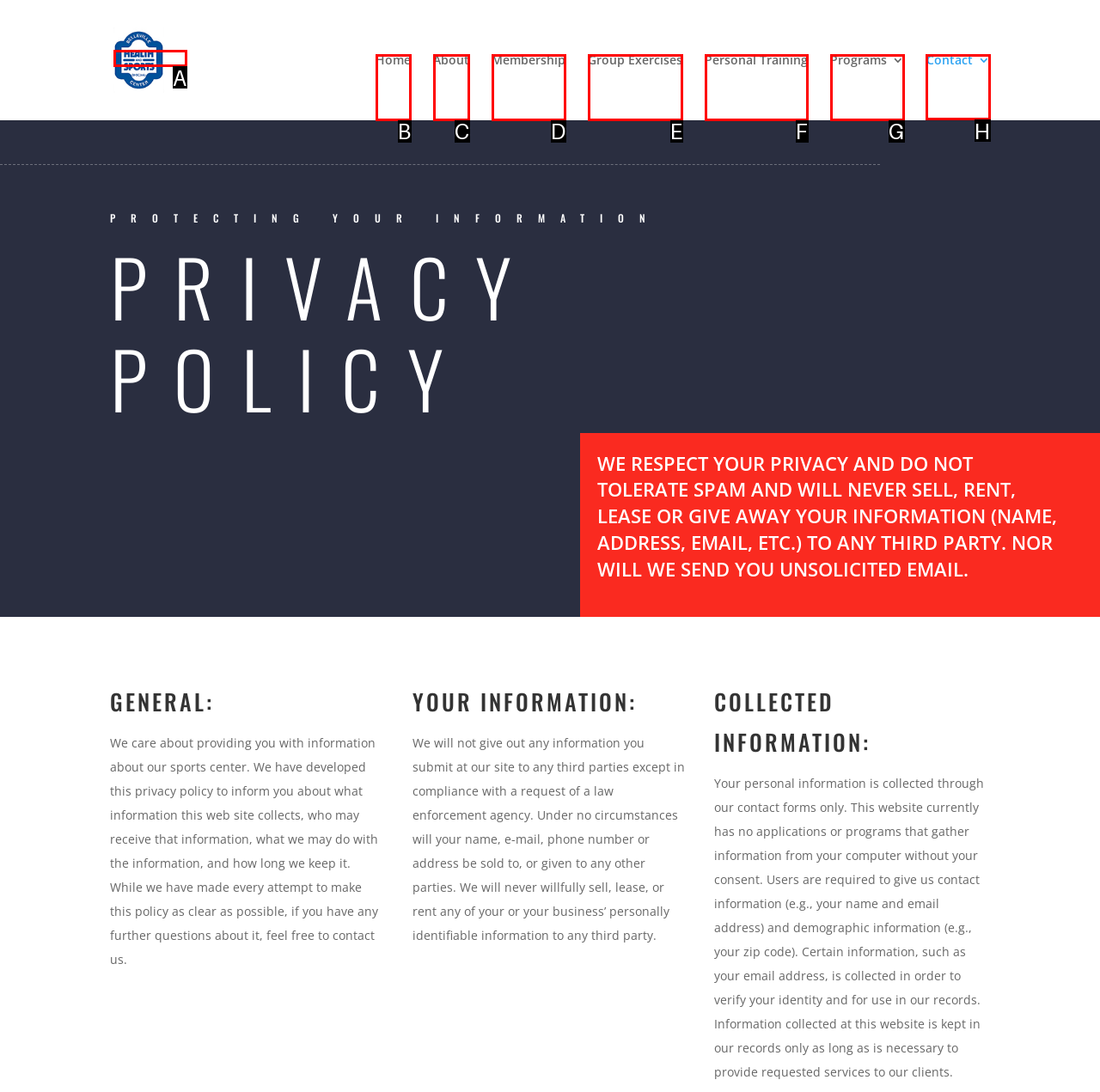Select the letter associated with the UI element you need to click to perform the following action: contact the sports center
Reply with the correct letter from the options provided.

H